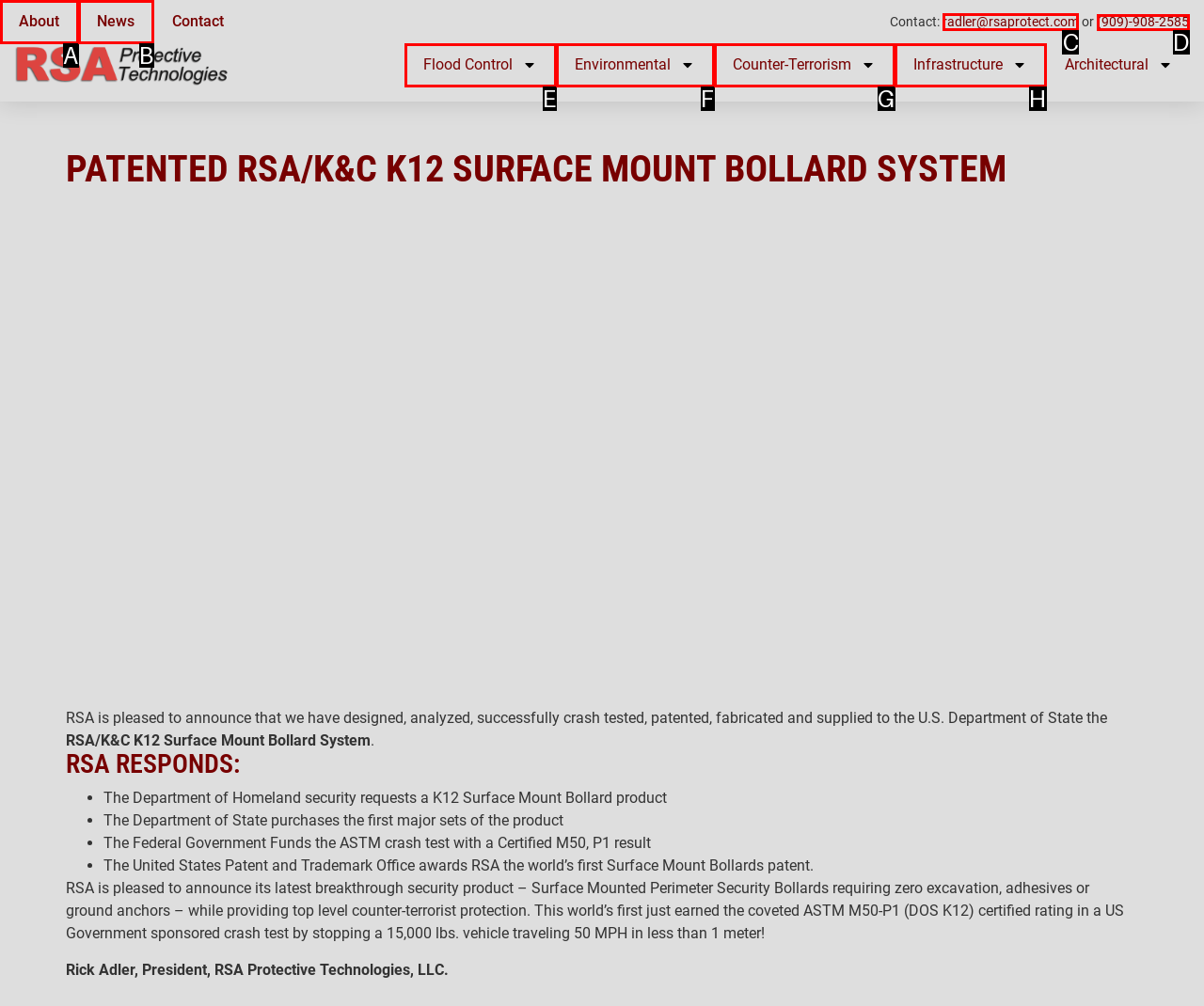Determine the HTML element to be clicked to complete the task: Contact RSA via email. Answer by giving the letter of the selected option.

C